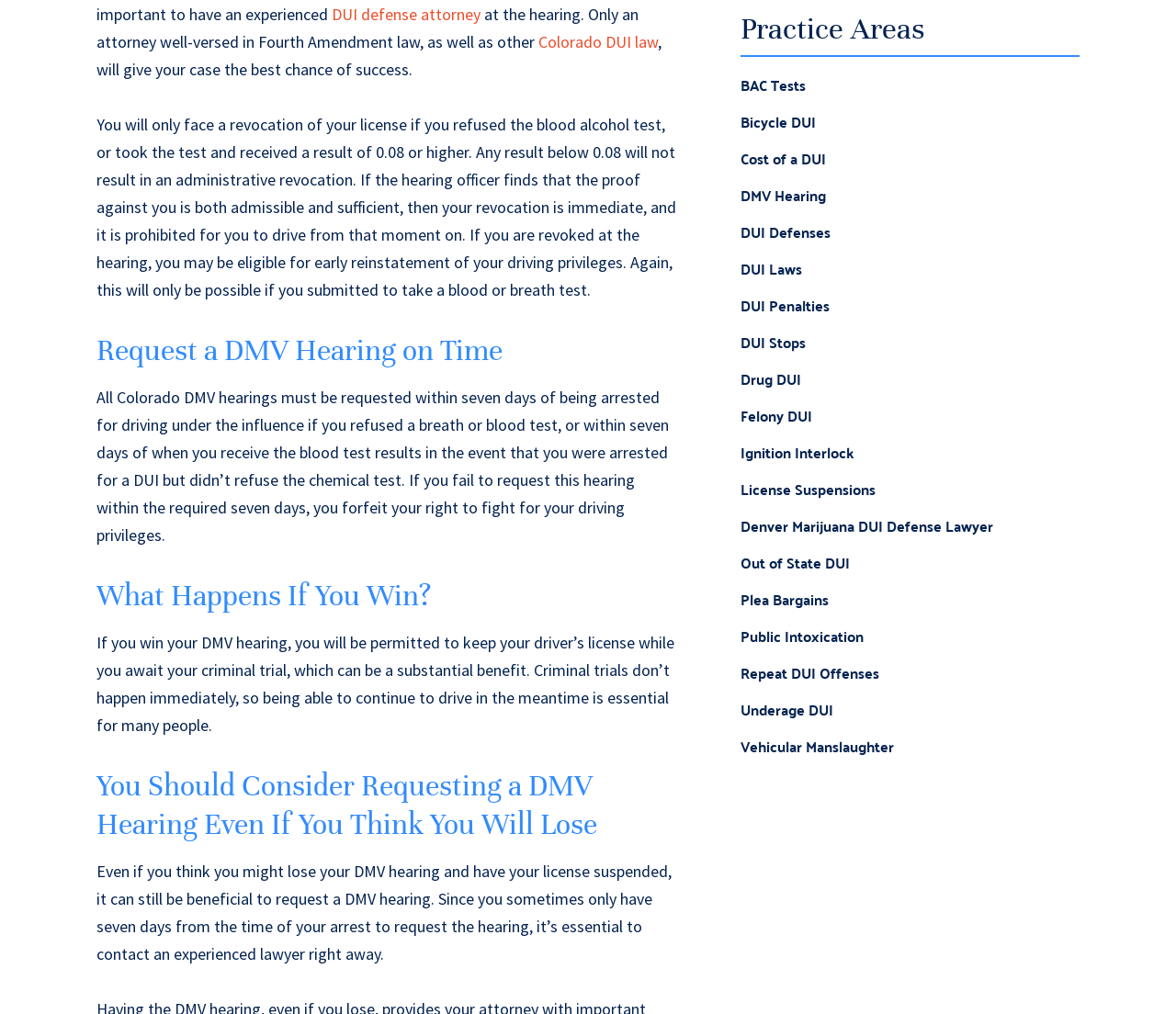Please specify the bounding box coordinates of the clickable section necessary to execute the following command: "Explore 'BAC Tests'".

[0.63, 0.074, 0.685, 0.094]